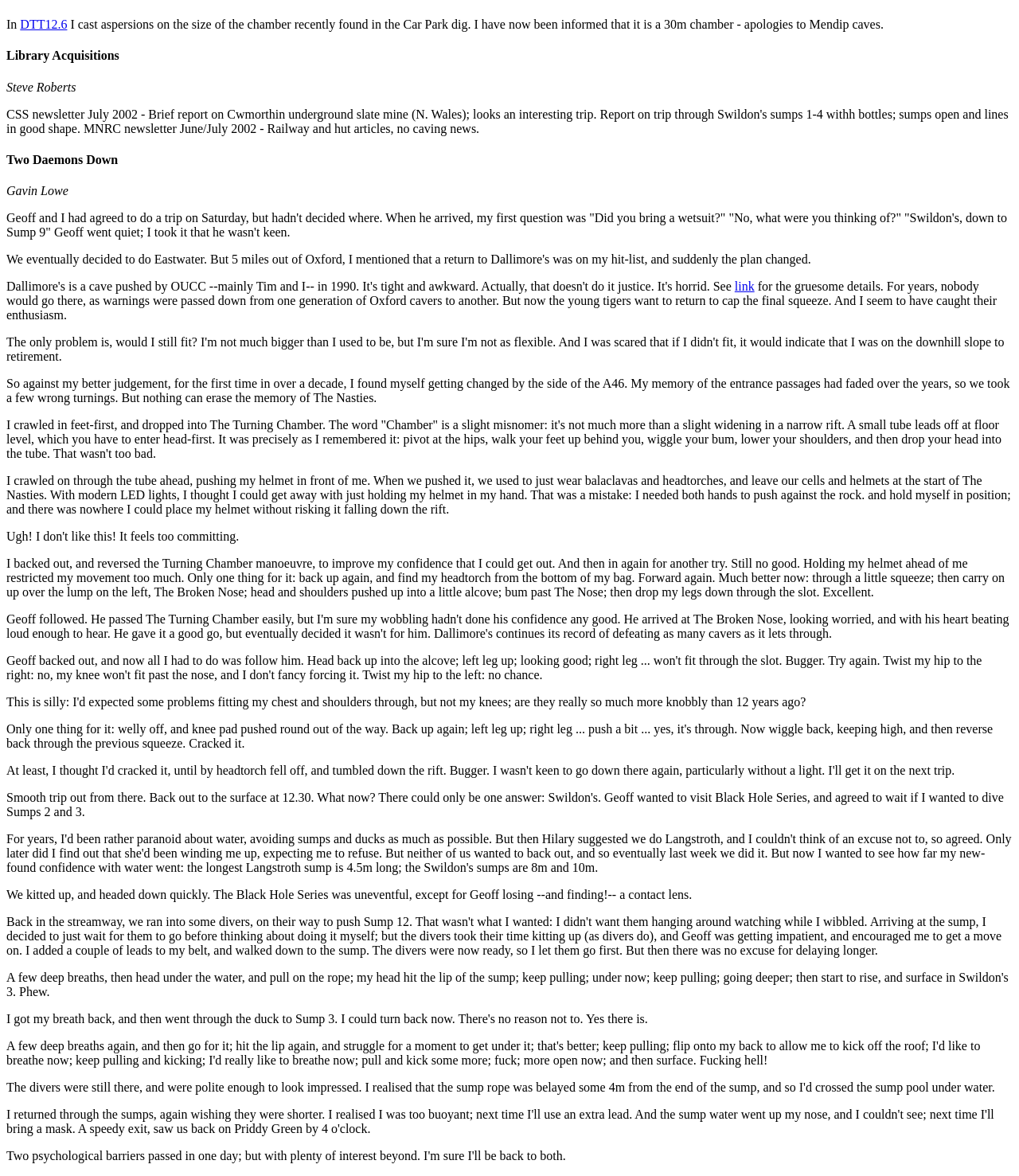Locate the UI element described by link in the provided webpage screenshot. Return the bounding box coordinates in the format (top-left x, top-left y, bottom-right x, bottom-right y), ensuring all values are between 0 and 1.

[0.721, 0.238, 0.74, 0.249]